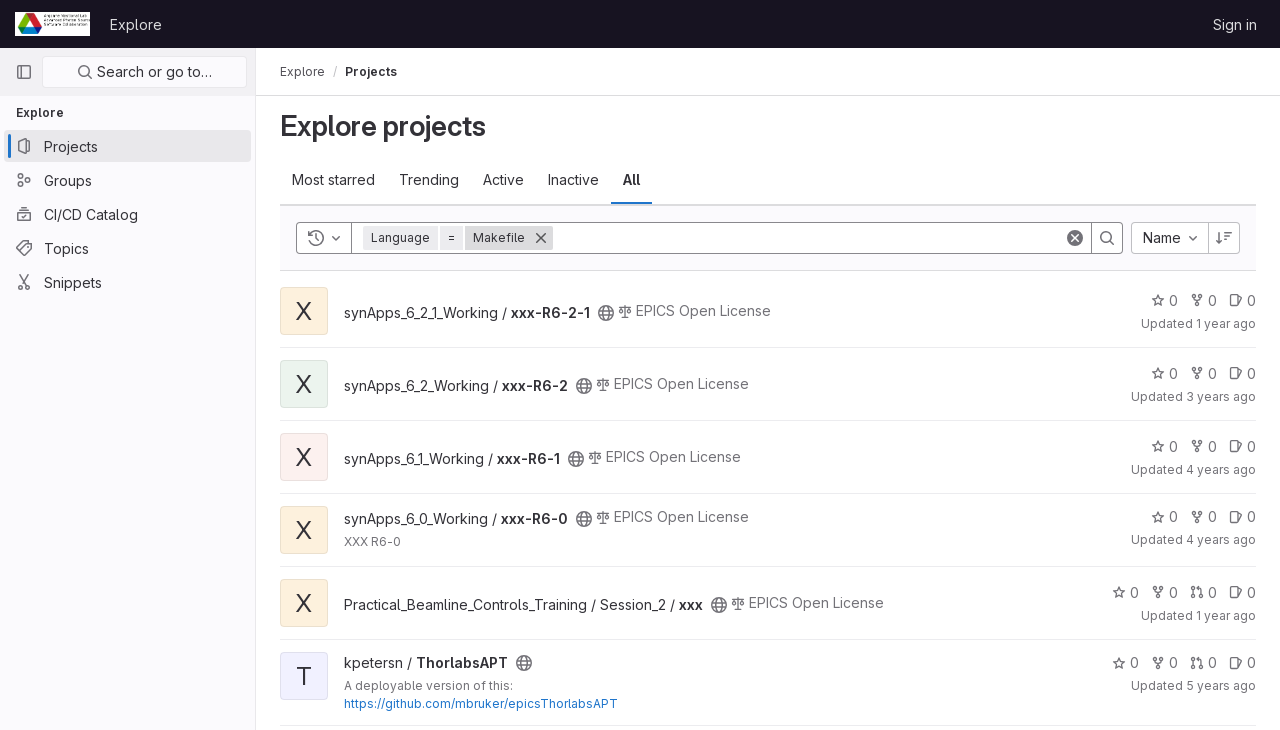Identify the bounding box coordinates for the element that needs to be clicked to fulfill this instruction: "Clear the search field". Provide the coordinates in the format of four float numbers between 0 and 1: [left, top, right, bottom].

[0.83, 0.31, 0.849, 0.343]